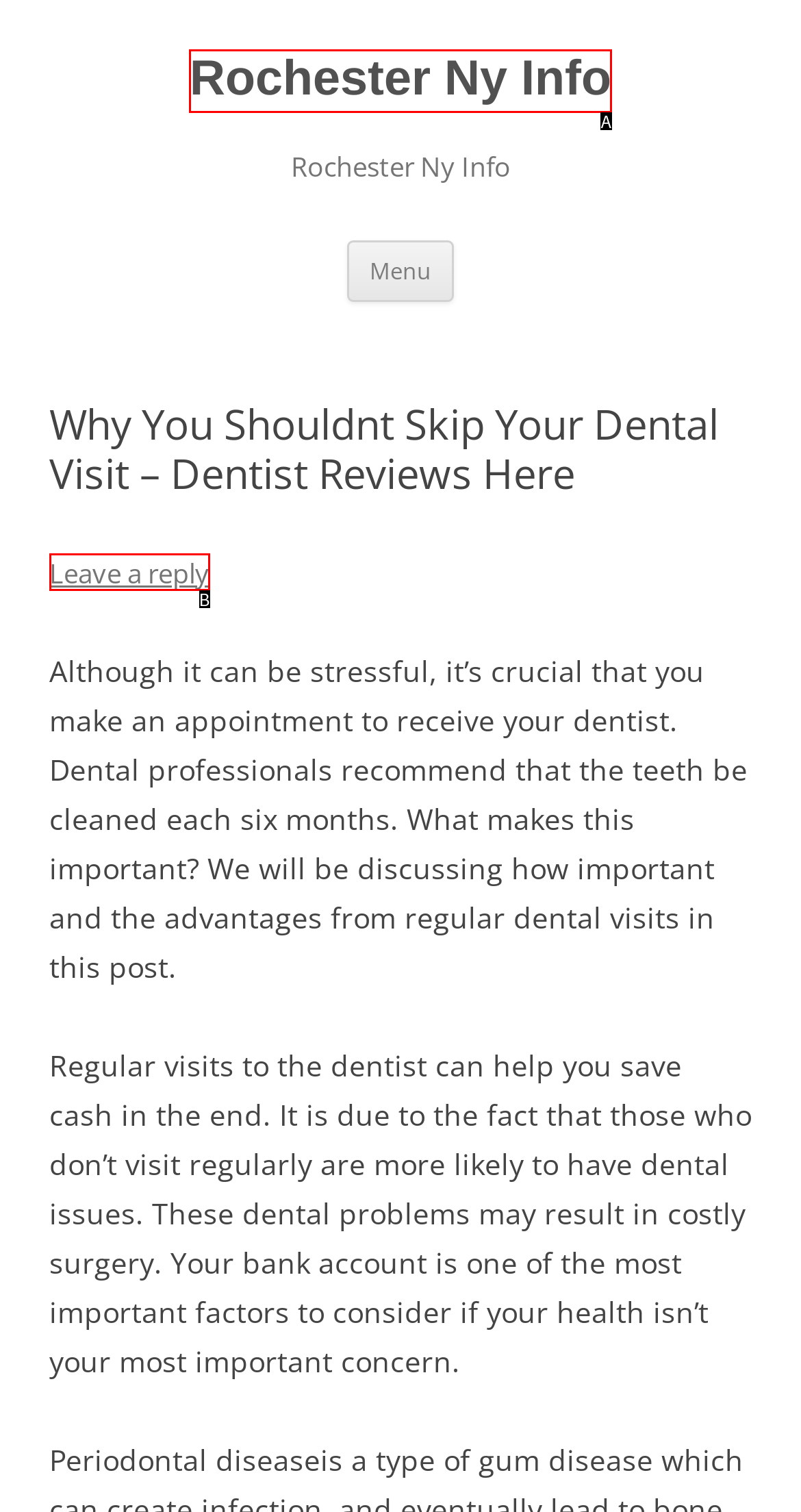From the given choices, determine which HTML element matches the description: Leave a reply. Reply with the appropriate letter.

B